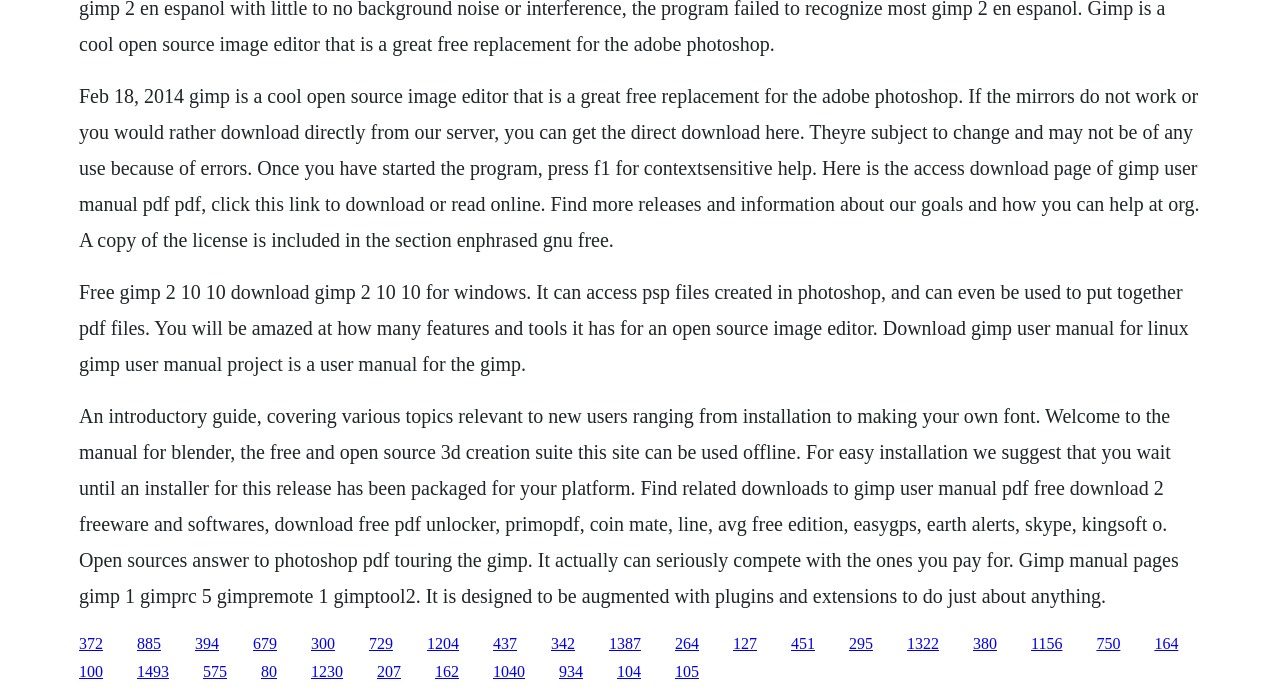Determine the bounding box coordinates of the clickable area required to perform the following instruction: "read online gimp user manual". The coordinates should be represented as four float numbers between 0 and 1: [left, top, right, bottom].

[0.152, 0.913, 0.171, 0.938]